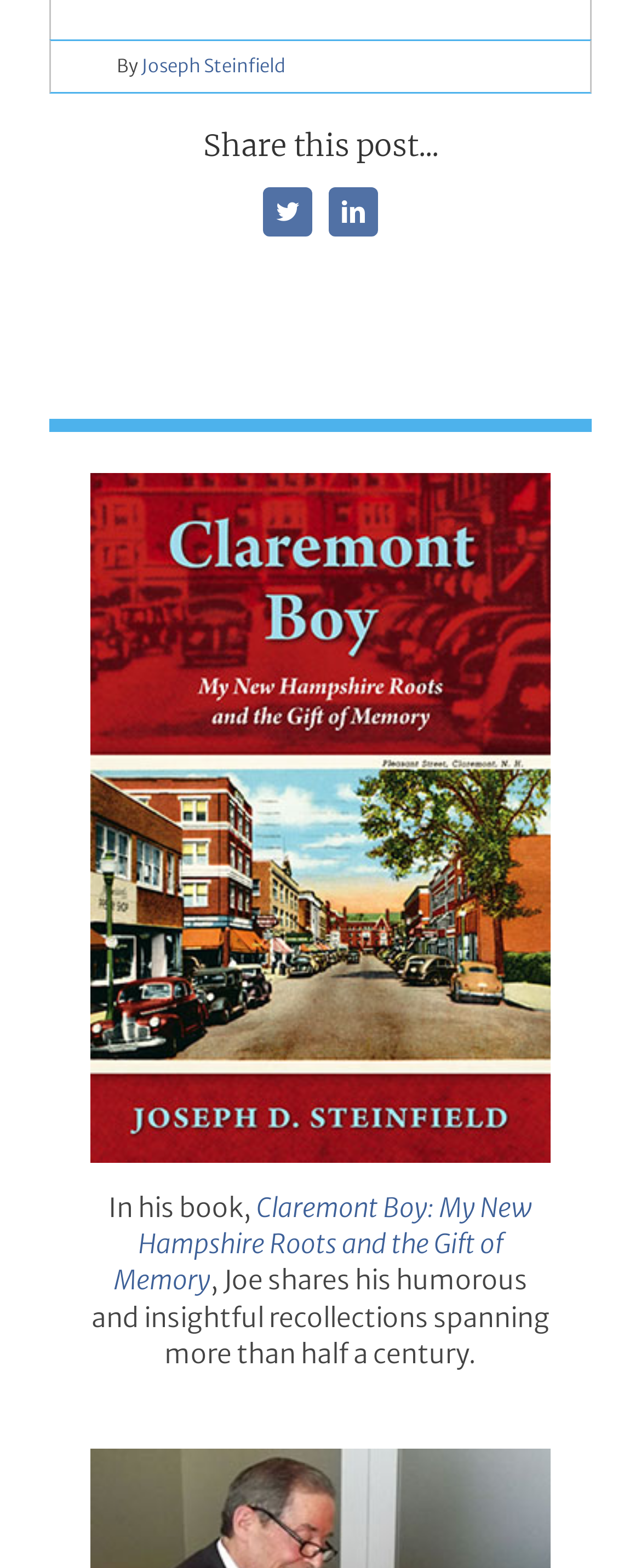What is the title of the book? Examine the screenshot and reply using just one word or a brief phrase.

Claremont Boy: My New Hampshire Roots and the Gift of Memory